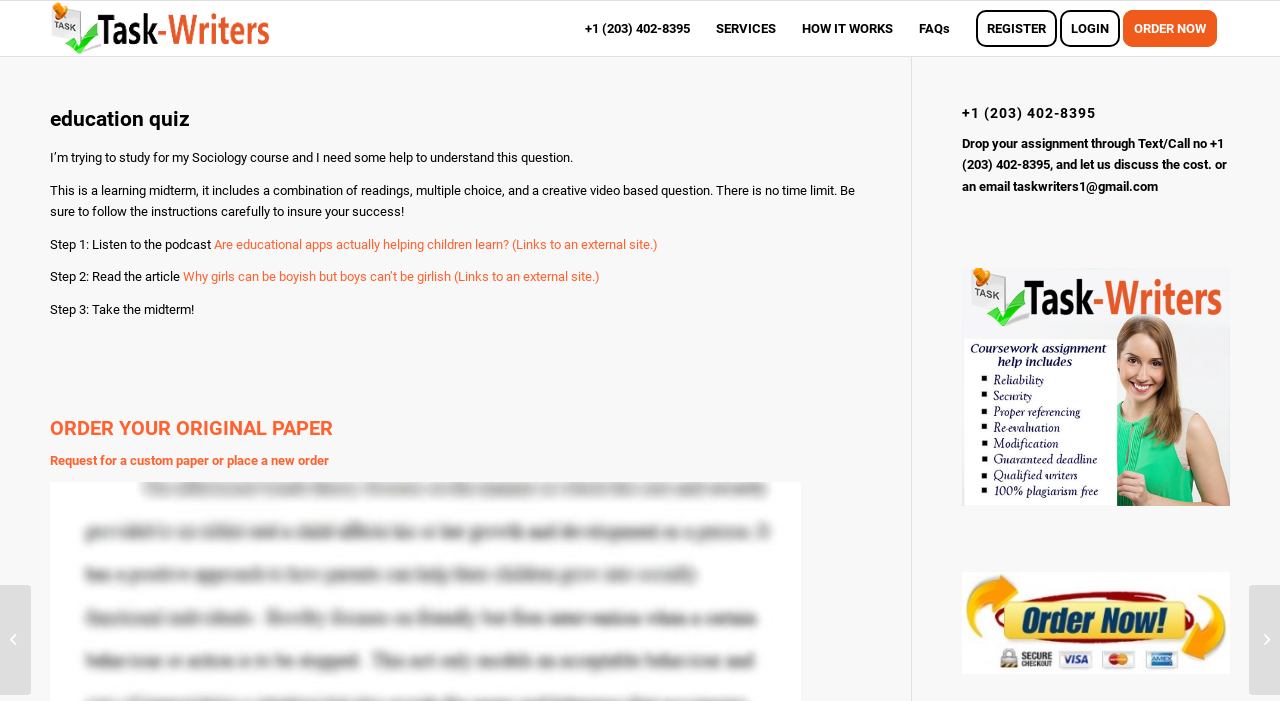Please determine the bounding box coordinates of the clickable area required to carry out the following instruction: "Click on 'Tasks Writer'". The coordinates must be four float numbers between 0 and 1, represented as [left, top, right, bottom].

[0.039, 0.001, 0.211, 0.08]